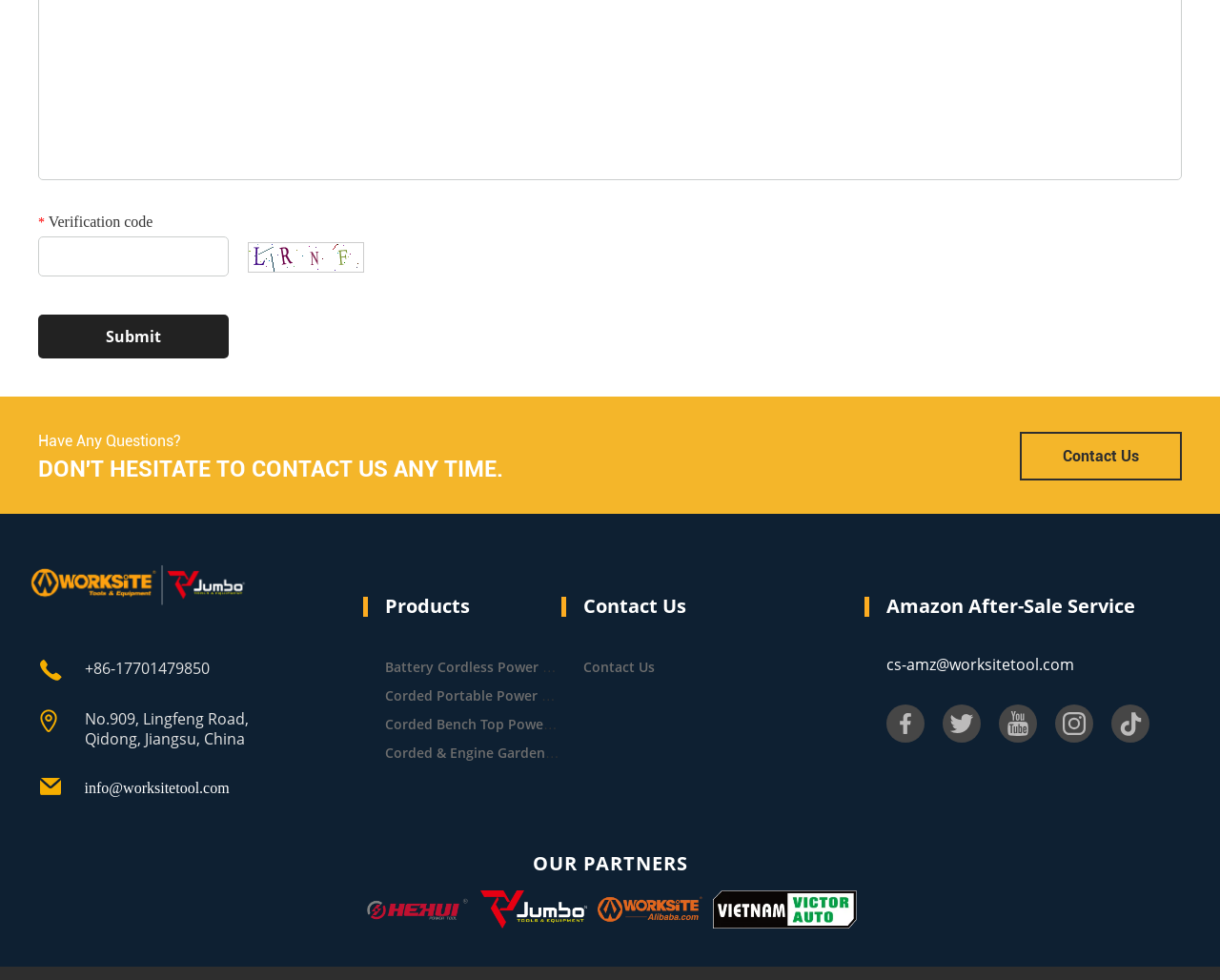Can you show the bounding box coordinates of the region to click on to complete the task described in the instruction: "Submit the form"?

[0.031, 0.321, 0.187, 0.366]